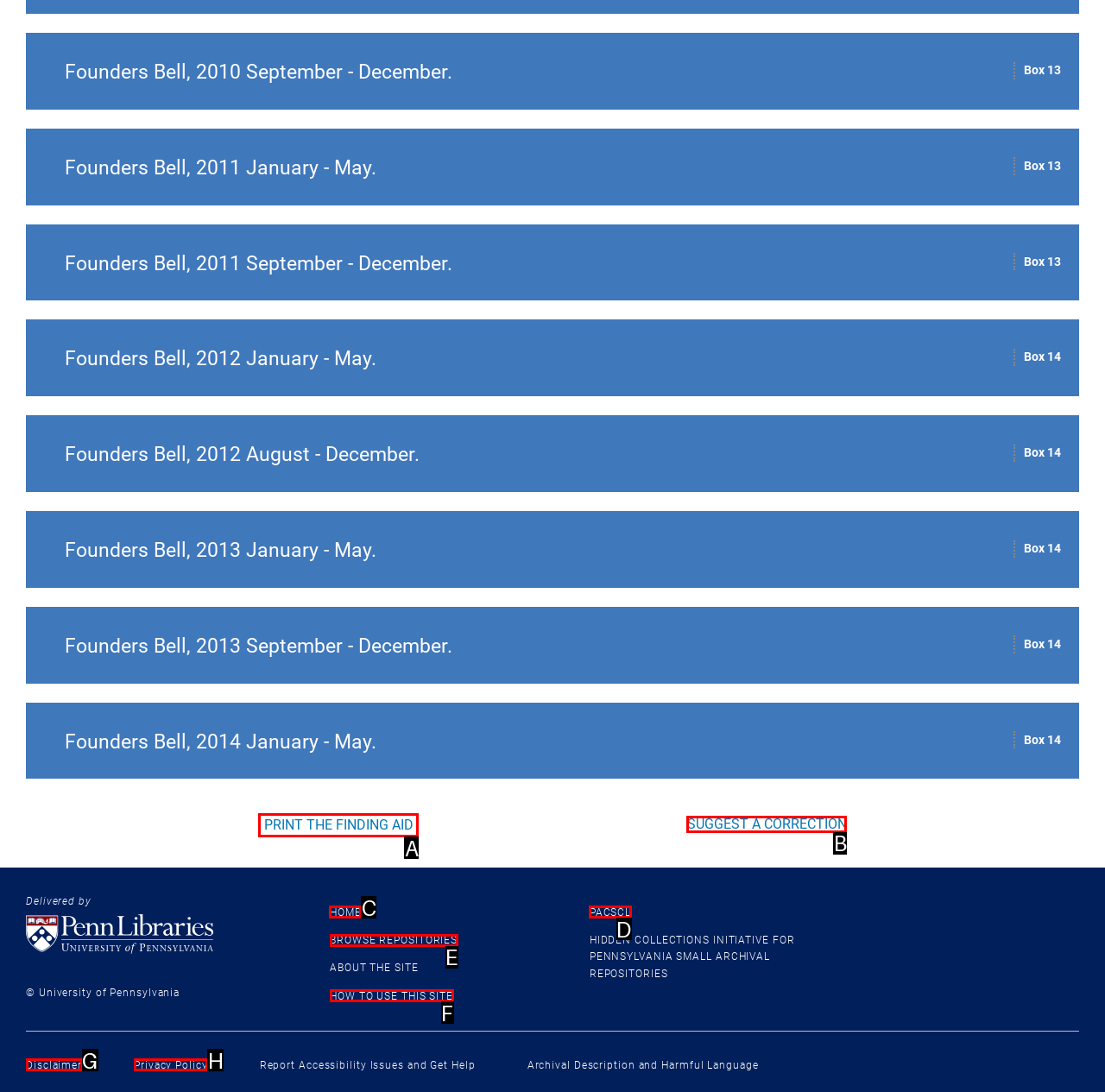Tell me which one HTML element I should click to complete the following task: Go to HOME
Answer with the option's letter from the given choices directly.

C